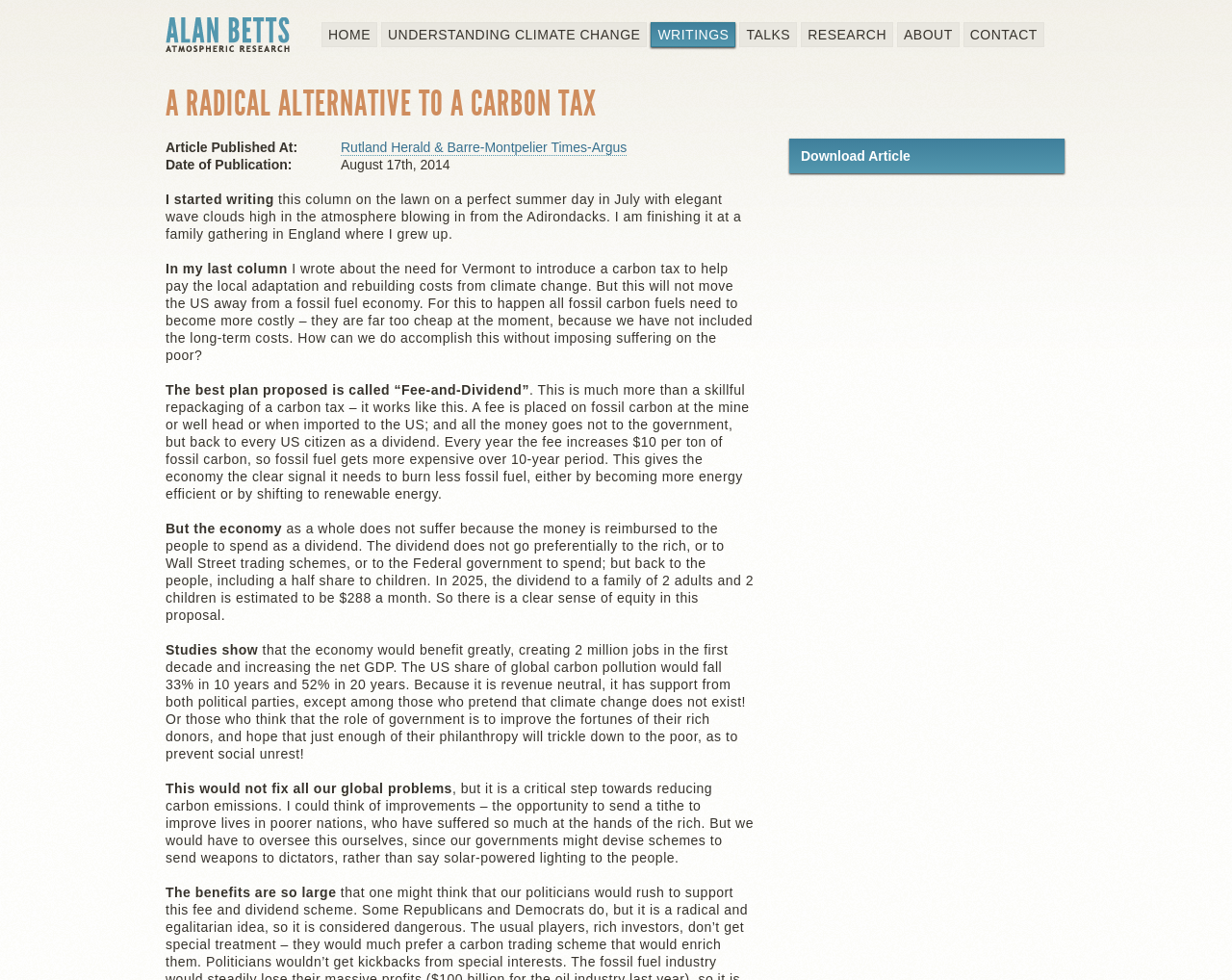Determine the bounding box coordinates of the clickable area required to perform the following instruction: "Click on the HOME link". The coordinates should be represented as four float numbers between 0 and 1: [left, top, right, bottom].

[0.261, 0.023, 0.306, 0.048]